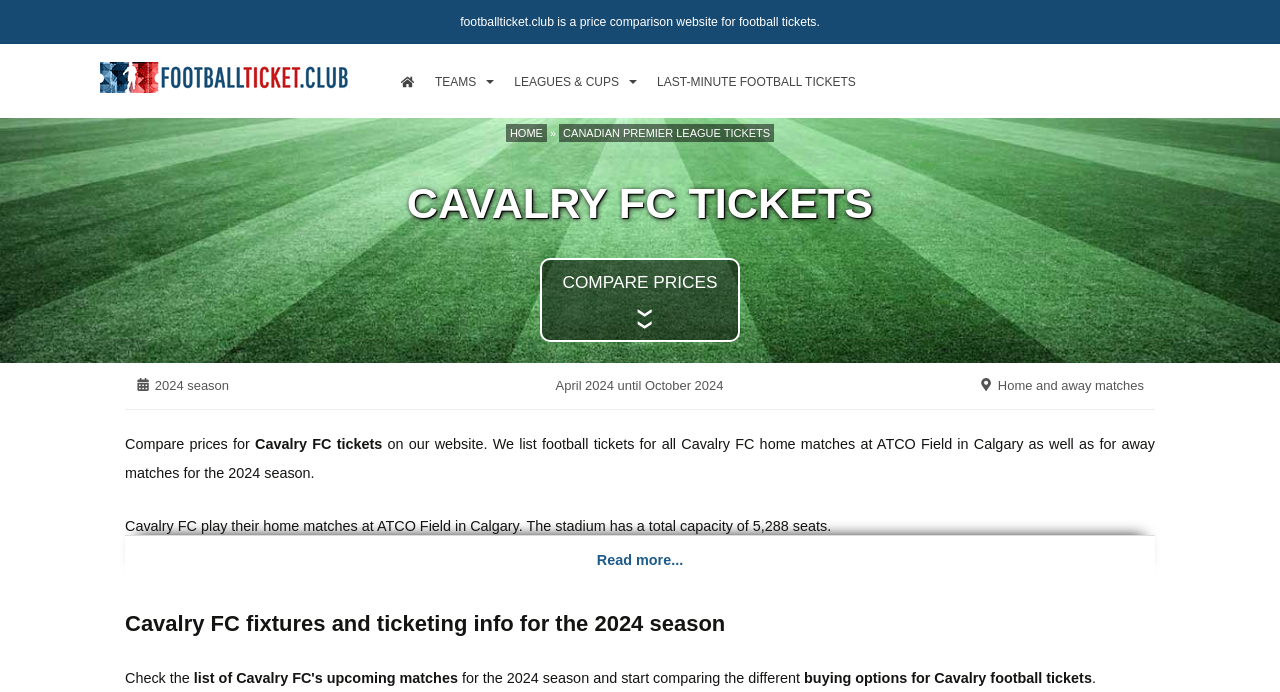Determine the bounding box coordinates of the section I need to click to execute the following instruction: "Go to the homepage". Provide the coordinates as four float numbers between 0 and 1, i.e., [left, top, right, bottom].

[0.305, 0.064, 0.332, 0.171]